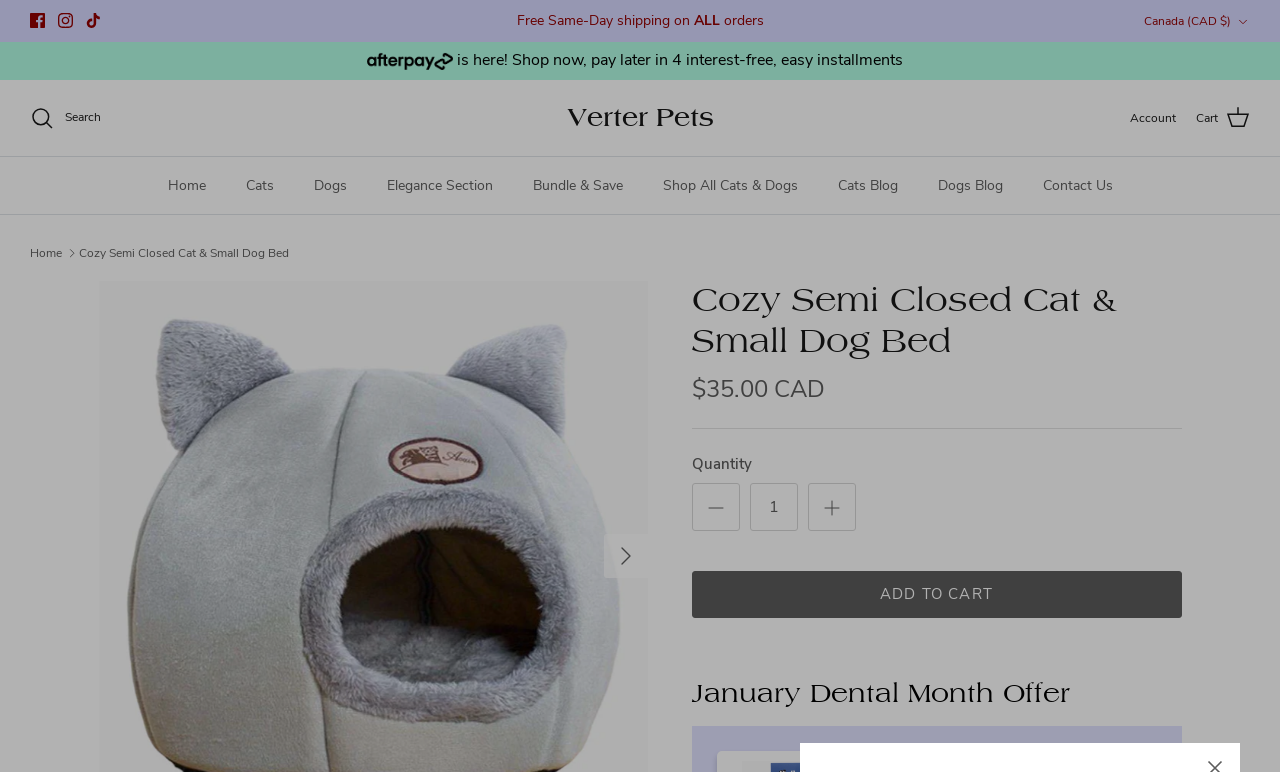Analyze the image and provide a detailed answer to the question: What is the name of the social media platform with an image of a camera?

I found the name of the social media platform by looking at the top section of the webpage, where there are several social media links. One of the links has an image of a camera, and the text next to it says 'Instagram'.